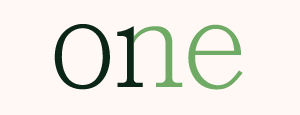Give an elaborate caption for the image.

The image features the word "one" stylized in a modern font. The letter "o" is notably larger and bolded in a dark shade, while the lowercase "n" and "e" are smaller and rendered in a vibrant green color. This simple yet striking design is set against a soft beige background, creating a clean and contemporary aesthetic. The overall composition emphasizes the sense of unity and singularity, reflecting a minimalist approach that is both visually appealing and memorable. This image is likely associated with the title or branding of a publication, particularly an issue from November 2021, suggesting a focus on creativity and modern design.